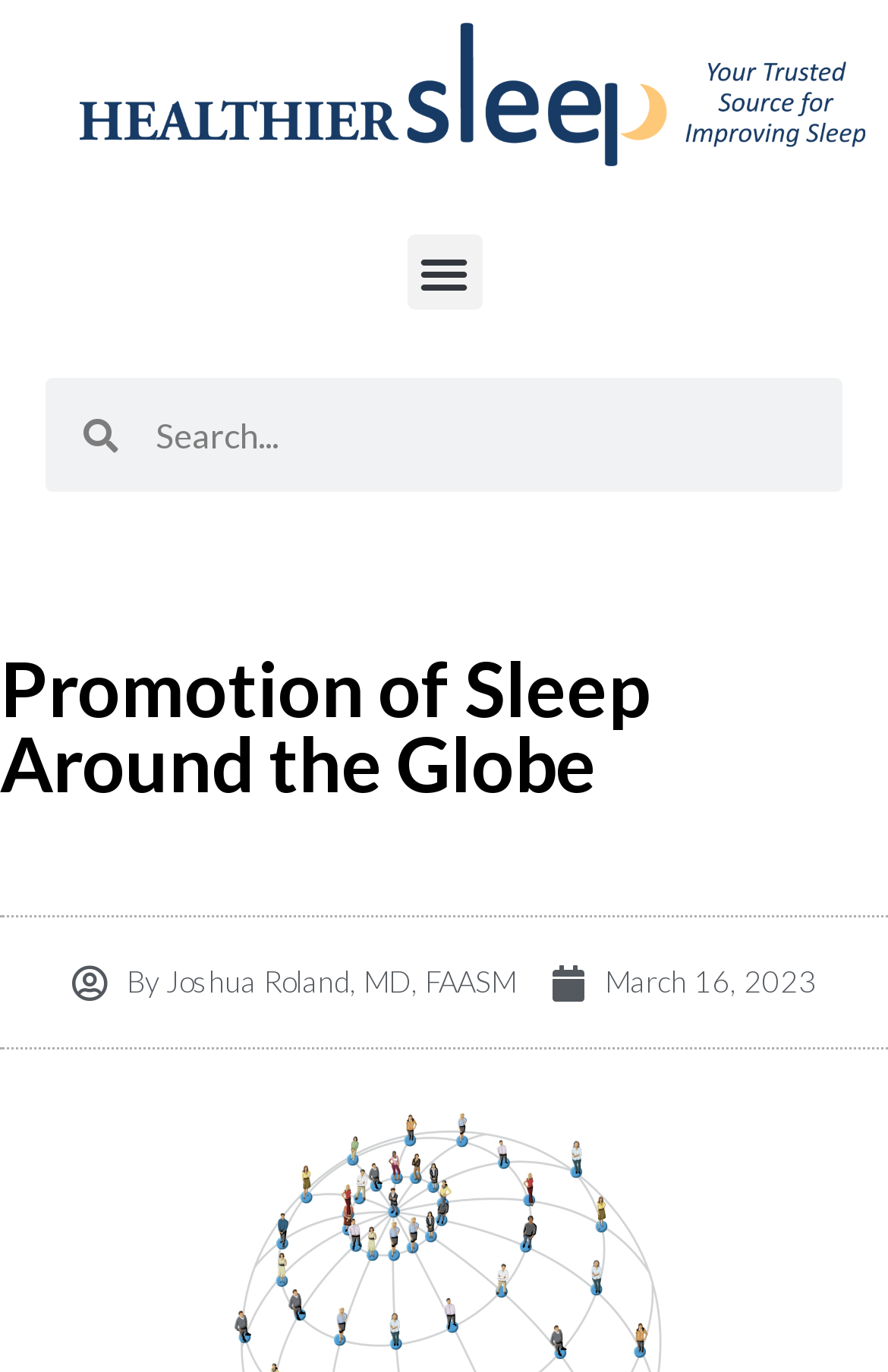Answer the following query with a single word or phrase:
What is the date of the article?

March 16, 2023